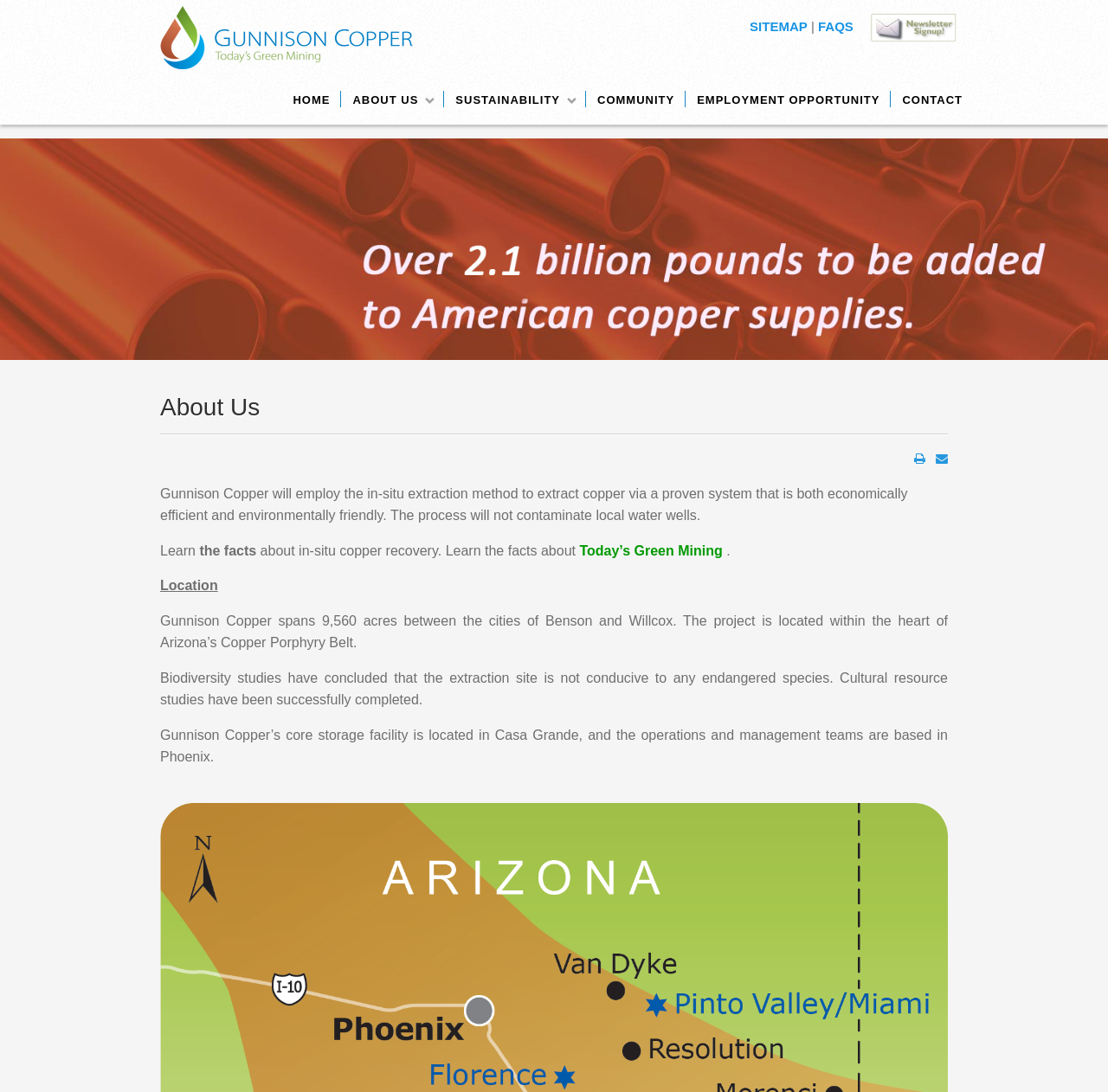Please identify the bounding box coordinates of the area I need to click to accomplish the following instruction: "learn about in-situ copper recovery".

[0.145, 0.497, 0.18, 0.511]